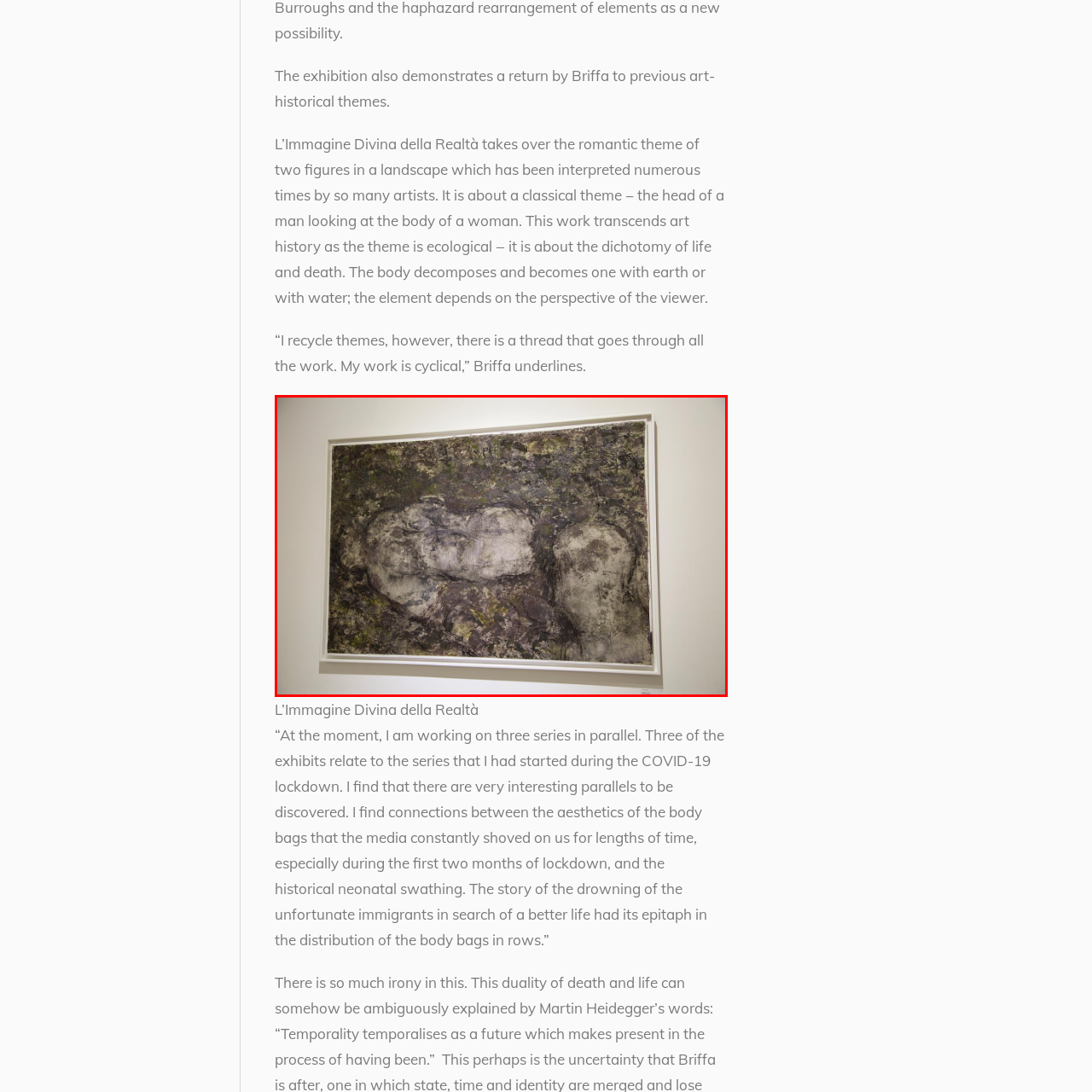What are the dominant colors in the painting?
Study the image surrounded by the red bounding box and answer the question comprehensively, based on the details you see.

The caption describes the color palette of the painting as 'subdued', with 'shades of gray and earth tones', which suggests a muted and natural color scheme.